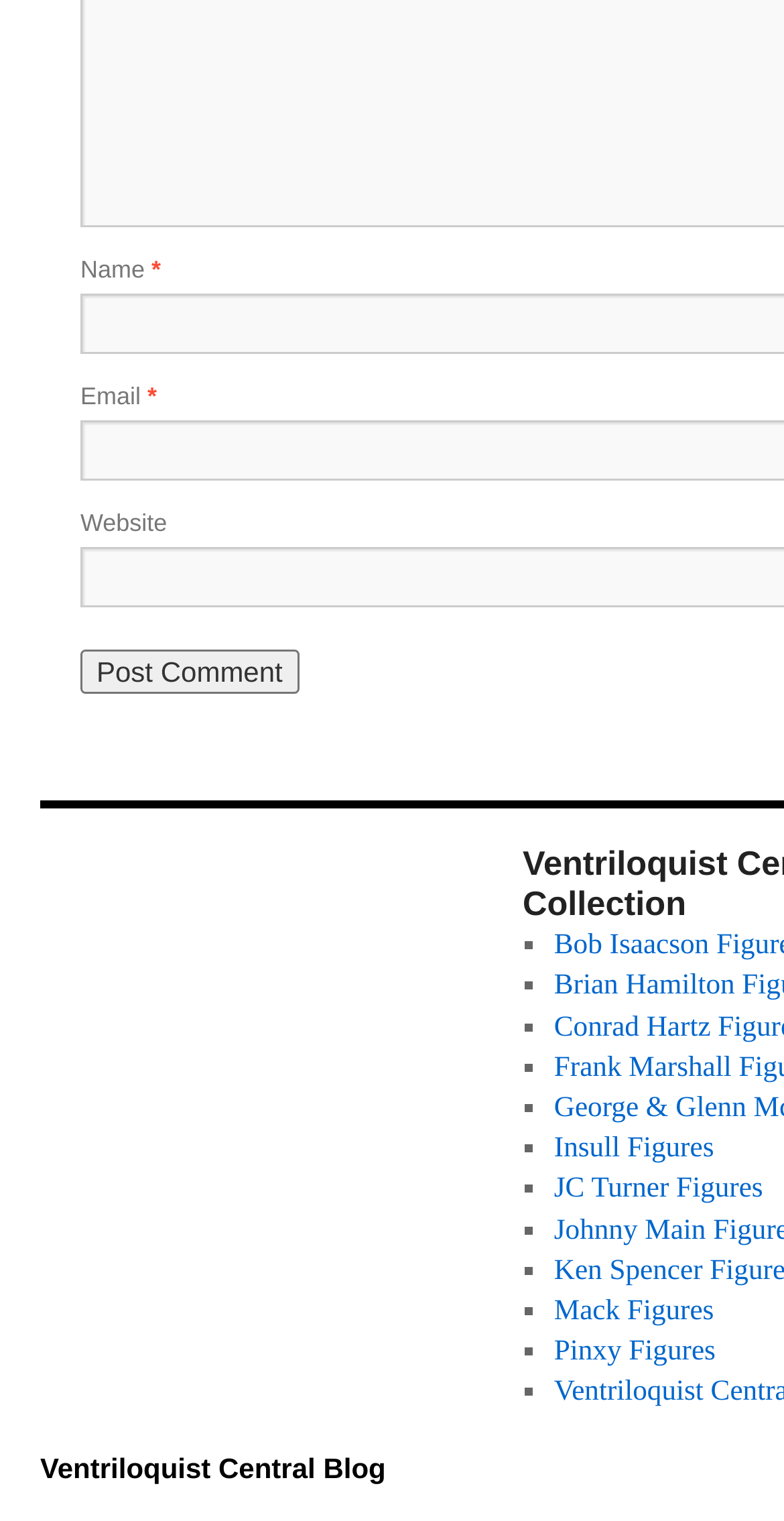Identify the coordinates of the bounding box for the element described below: "Insull Figures". Return the coordinates as four float numbers between 0 and 1: [left, top, right, bottom].

[0.707, 0.745, 0.911, 0.766]